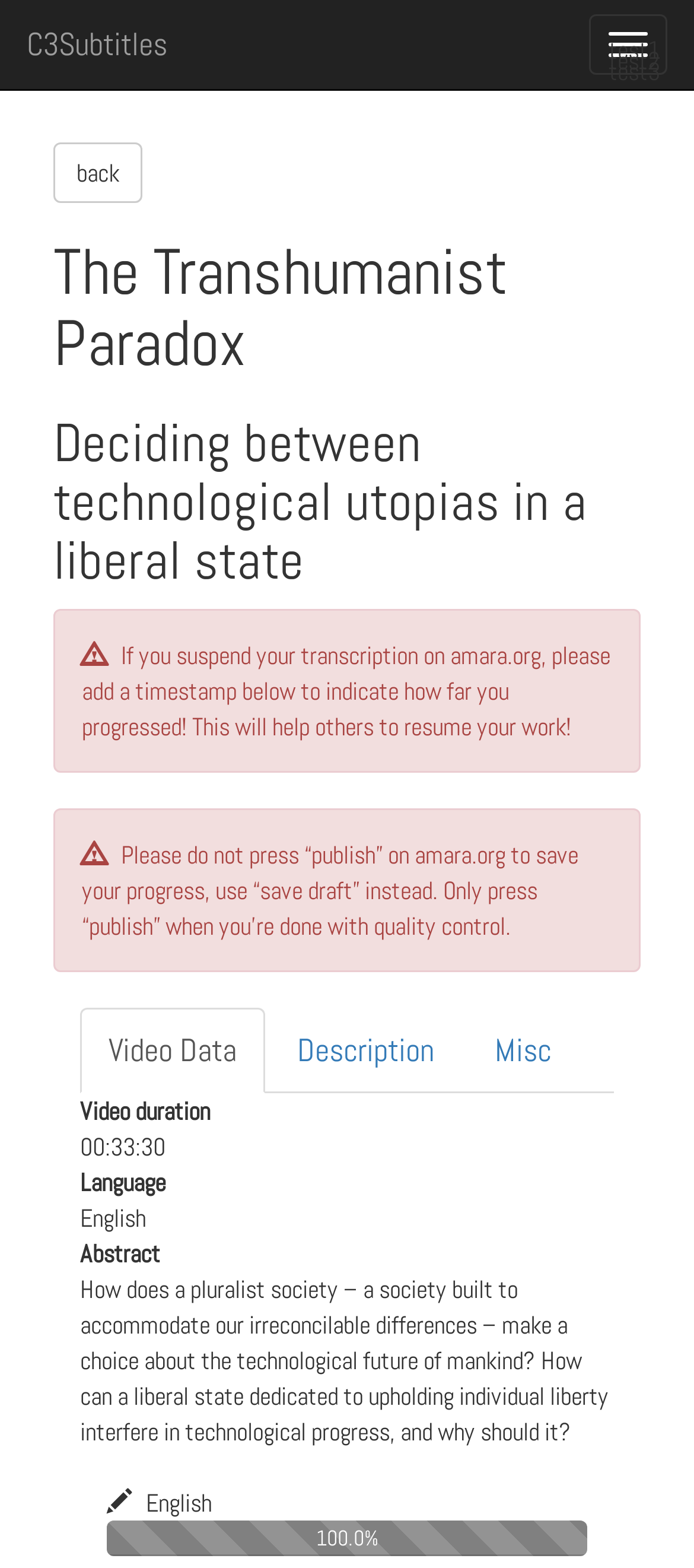What is the title of the conference?
Using the screenshot, give a one-word or short phrase answer.

Chaos Communication Congress